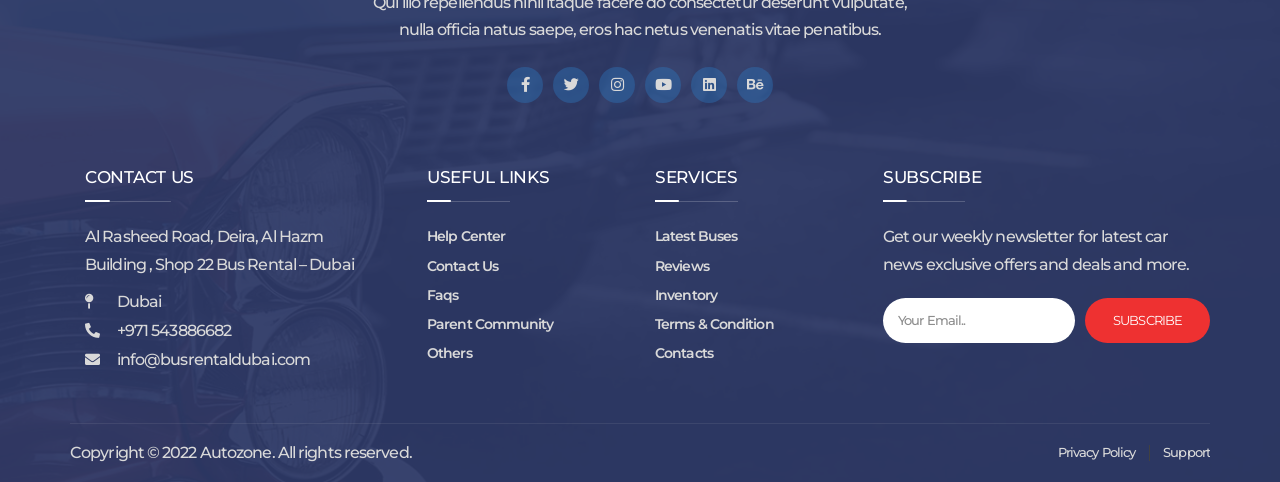Can you give a detailed response to the following question using the information from the image? What are the services offered by the company?

The services offered by the company are listed in the 'SERVICES' section, which is located at the bottom left of the webpage. The services listed are 'Latest Buses', 'Reviews', 'Inventory', and 'Terms & Condition', which are all links to different pages or sections of the website.